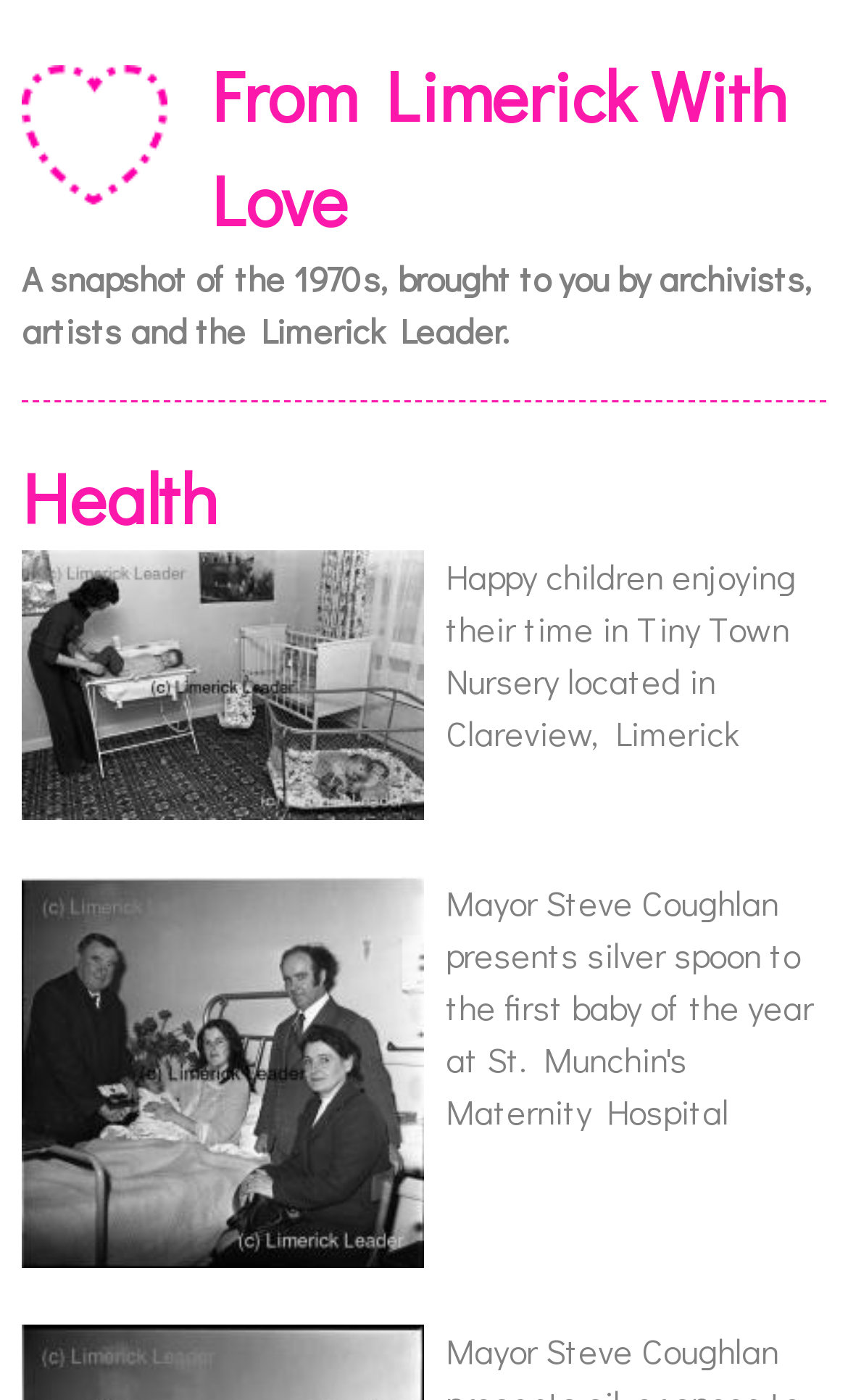Carefully examine the image and provide an in-depth answer to the question: What is the topic of the first article?

I looked at the first article element [149] and its child elements. I found a heading element [65] with the text 'Health', which suggests that the topic of the first article is related to health.